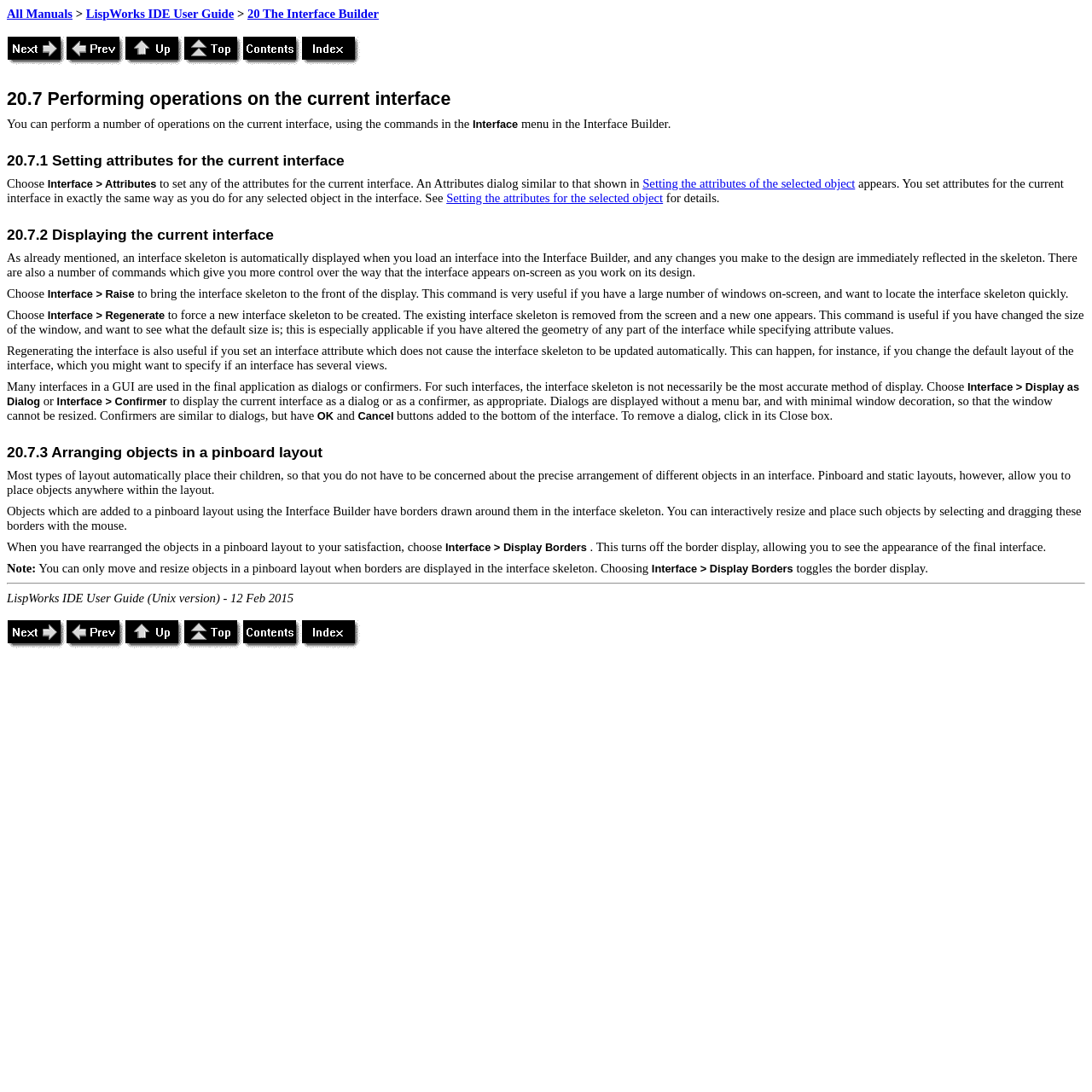What is the purpose of the 'Interface > Display as Dialog' command?
Please give a detailed and elaborate answer to the question based on the image.

The 'Interface > Display as Dialog' command is used to display the current interface as a dialog, which is mentioned in the section '20.7.2 Displaying the current interface' on the webpage. This command is useful for displaying interfaces that are used as dialogs or confirmers in the final application.